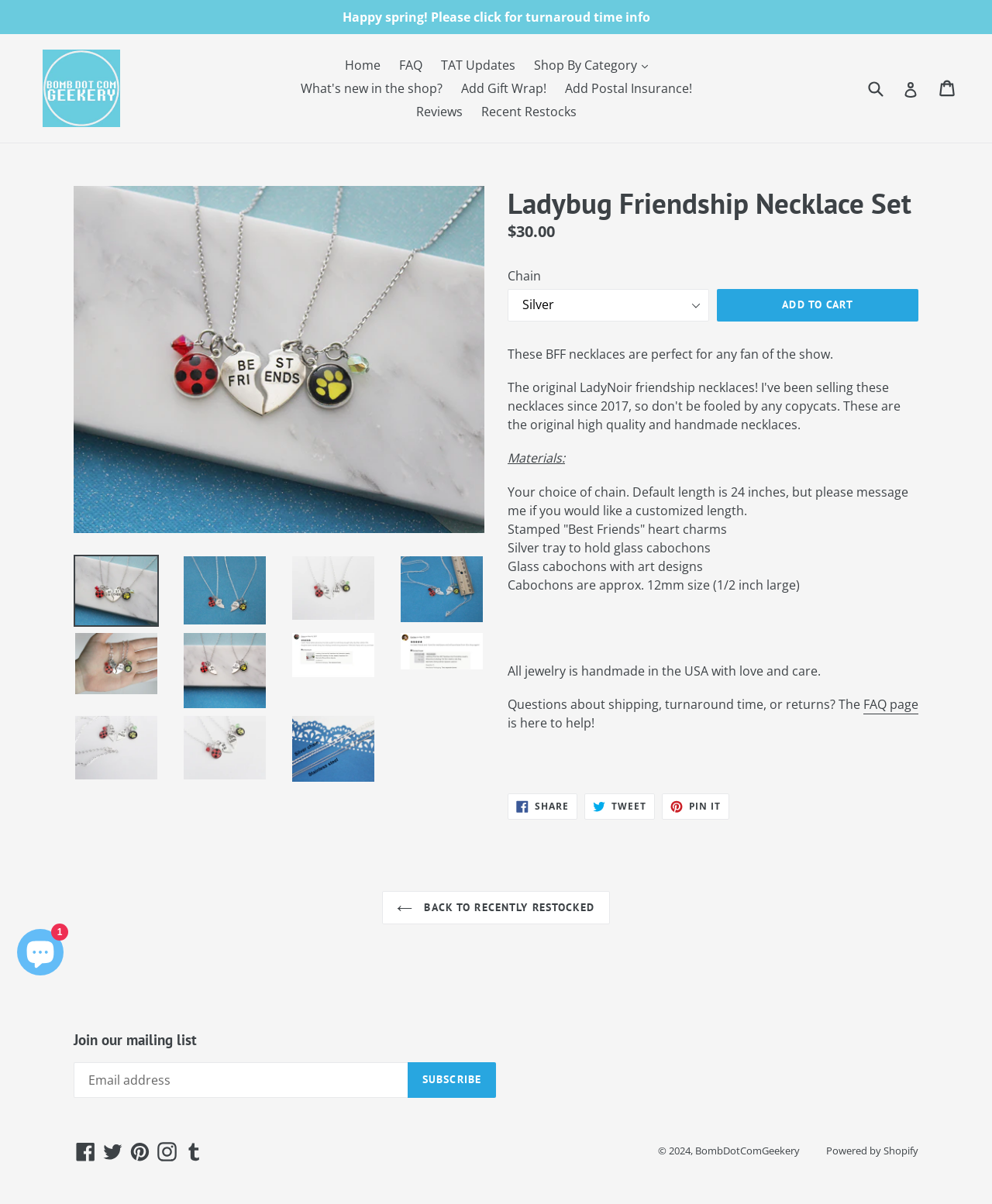Use a single word or phrase to answer the question:
What is the purpose of the silver tray?

To hold glass cabochons